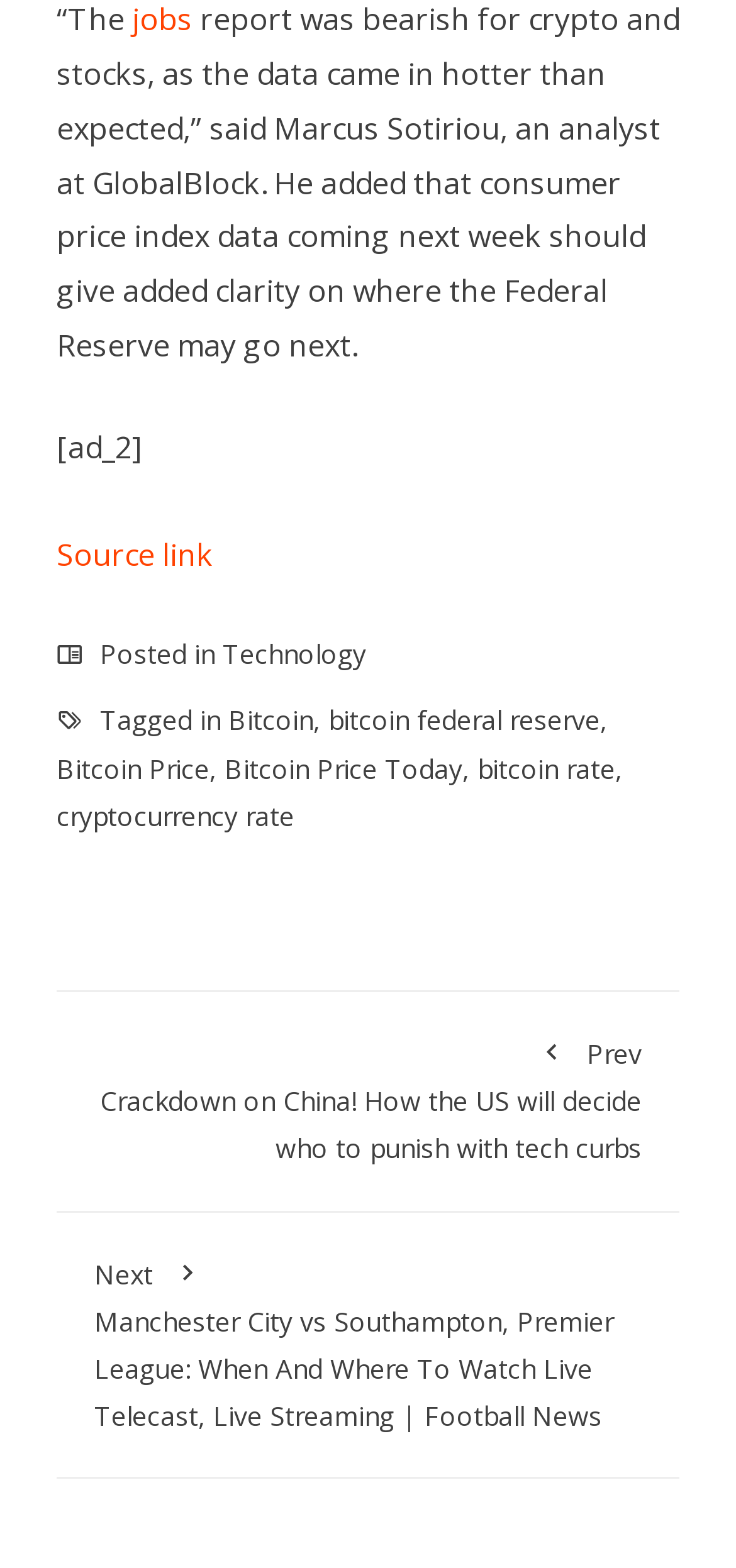What is the sport mentioned in the next article?
Carefully examine the image and provide a detailed answer to the question.

The sport mentioned in the next article can be determined by looking at the link with the text 'Manchester City vs Southampton, Premier League: When And Where To Watch Live Telecast, Live Streaming | Football News', which suggests that the next article is about football.